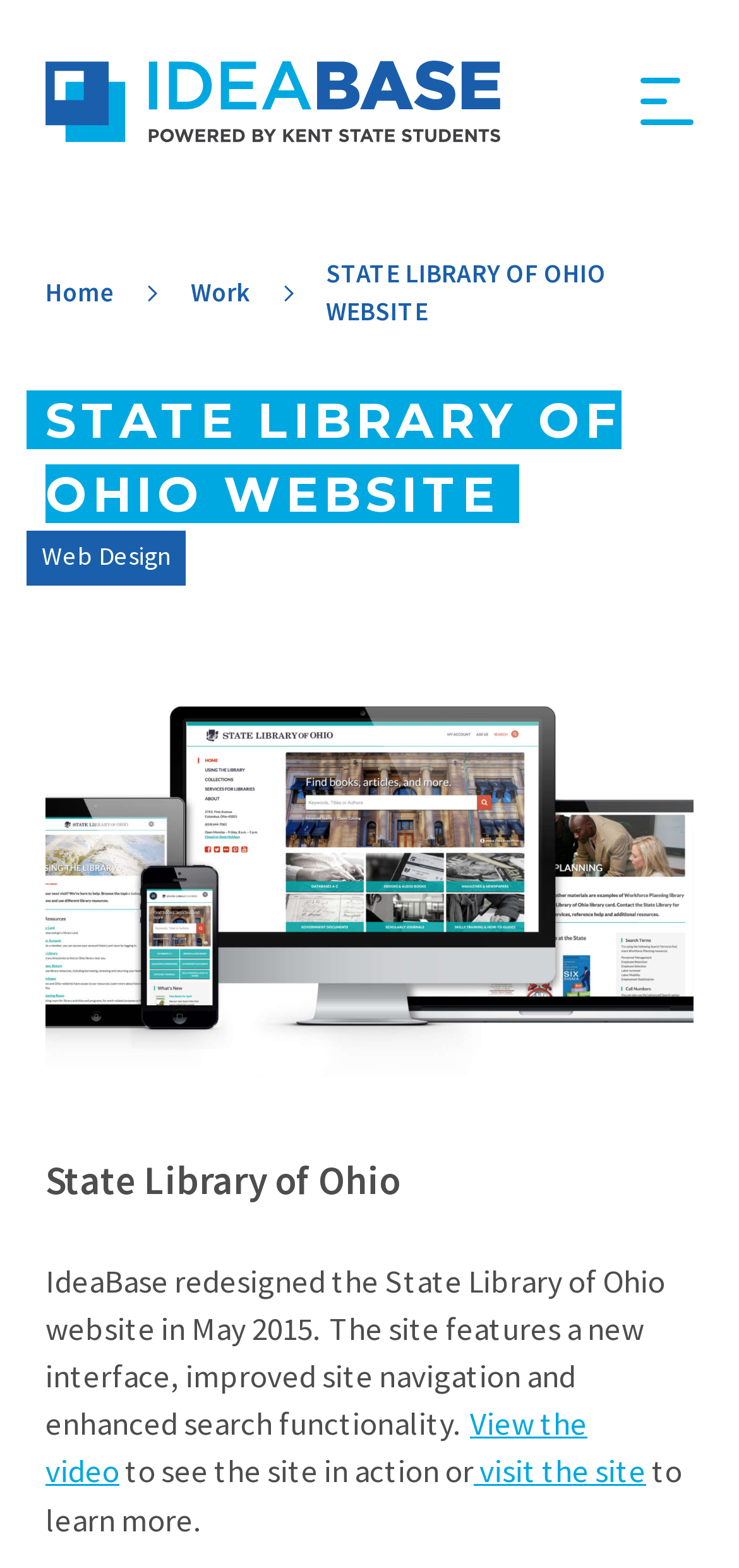How many main links are there in the top menu?
Please provide a single word or phrase as your answer based on the image.

5